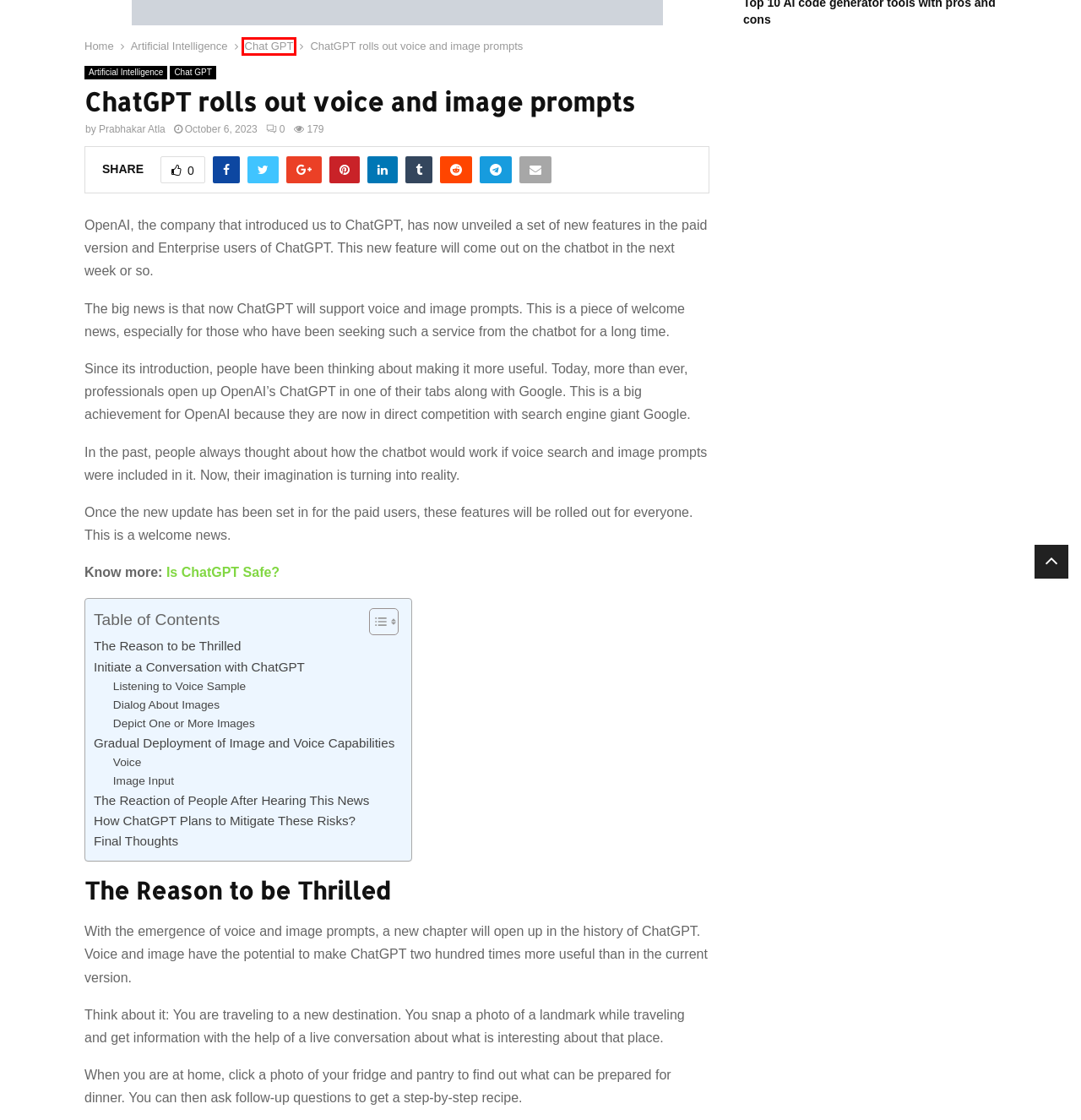Inspect the provided webpage screenshot, concentrating on the element within the red bounding box. Select the description that best represents the new webpage after you click the highlighted element. Here are the candidates:
A. Write For Us Artificial Intelligence (AI) - AICloudIT
B. Artificial Intelligence Archives - AICloudIT
C. Can ChatGPT Work with Google Sheets?
D. 5 Ways AI and IoT Technologies can help Create Smart Hospitals
E. Chat GPT Archives - AICloudIT
F. Artificial Intelligence, Cyber Security, Cloud Computing & More
G. Is ChatGPT Safe? - AICloudIT
H. chatgpt voice assistant Archives - AICloudIT

E